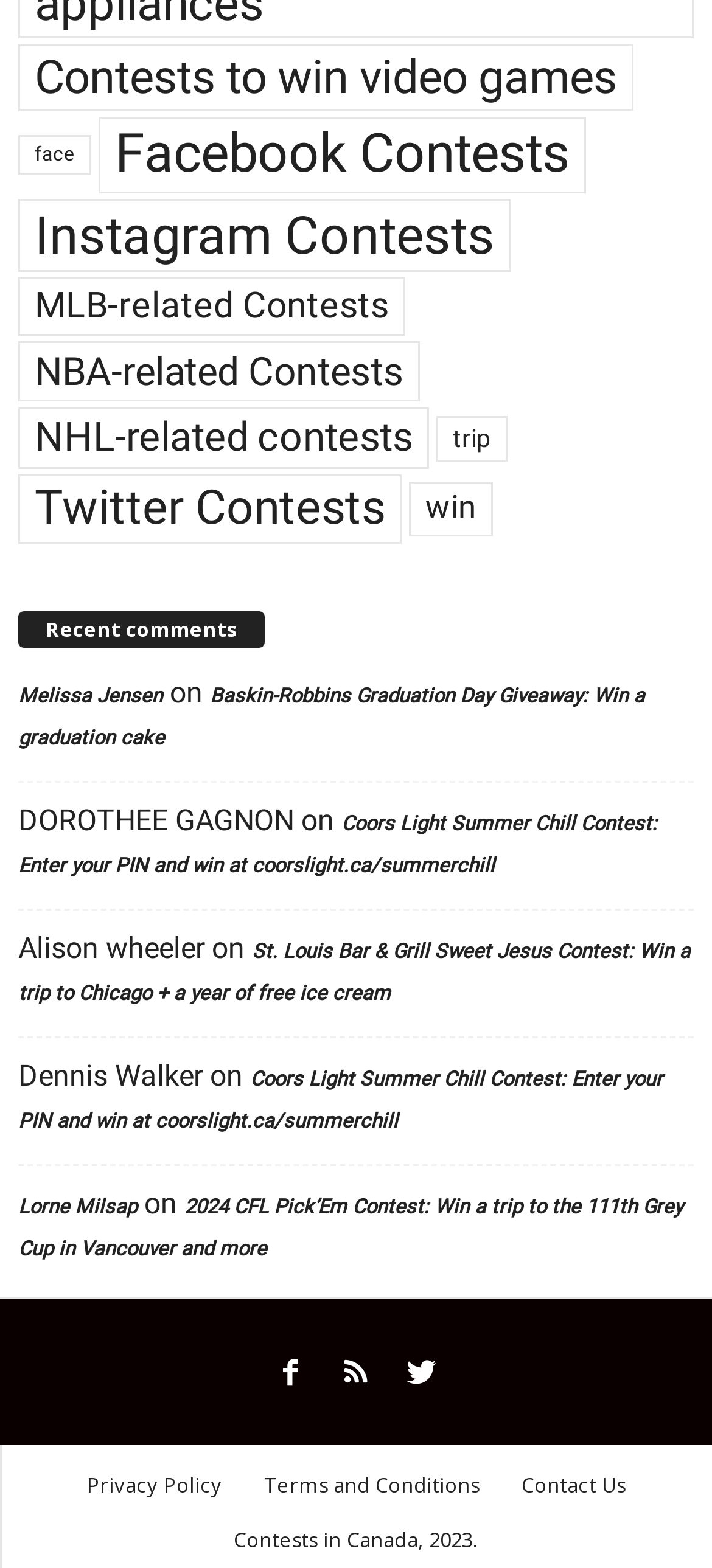Answer the question below with a single word or a brief phrase: 
What is the purpose of the webpage?

To list contests